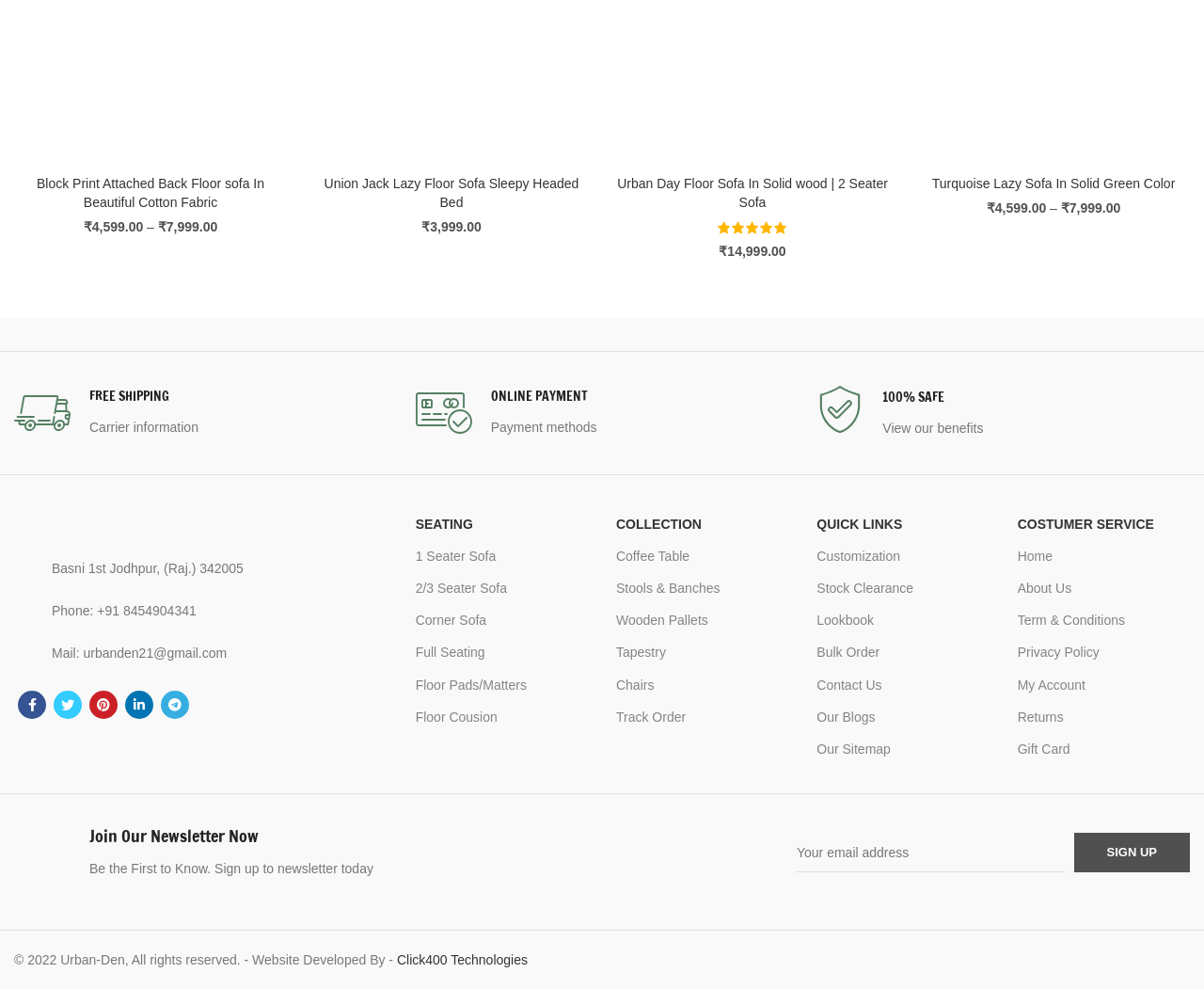Given the element description, predict the bounding box coordinates in the format (top-left x, top-left y, bottom-right x, bottom-right y). Make sure all values are between 0 and 1. Here is the element description: aria-label="Twitter social link"

[0.045, 0.698, 0.068, 0.727]